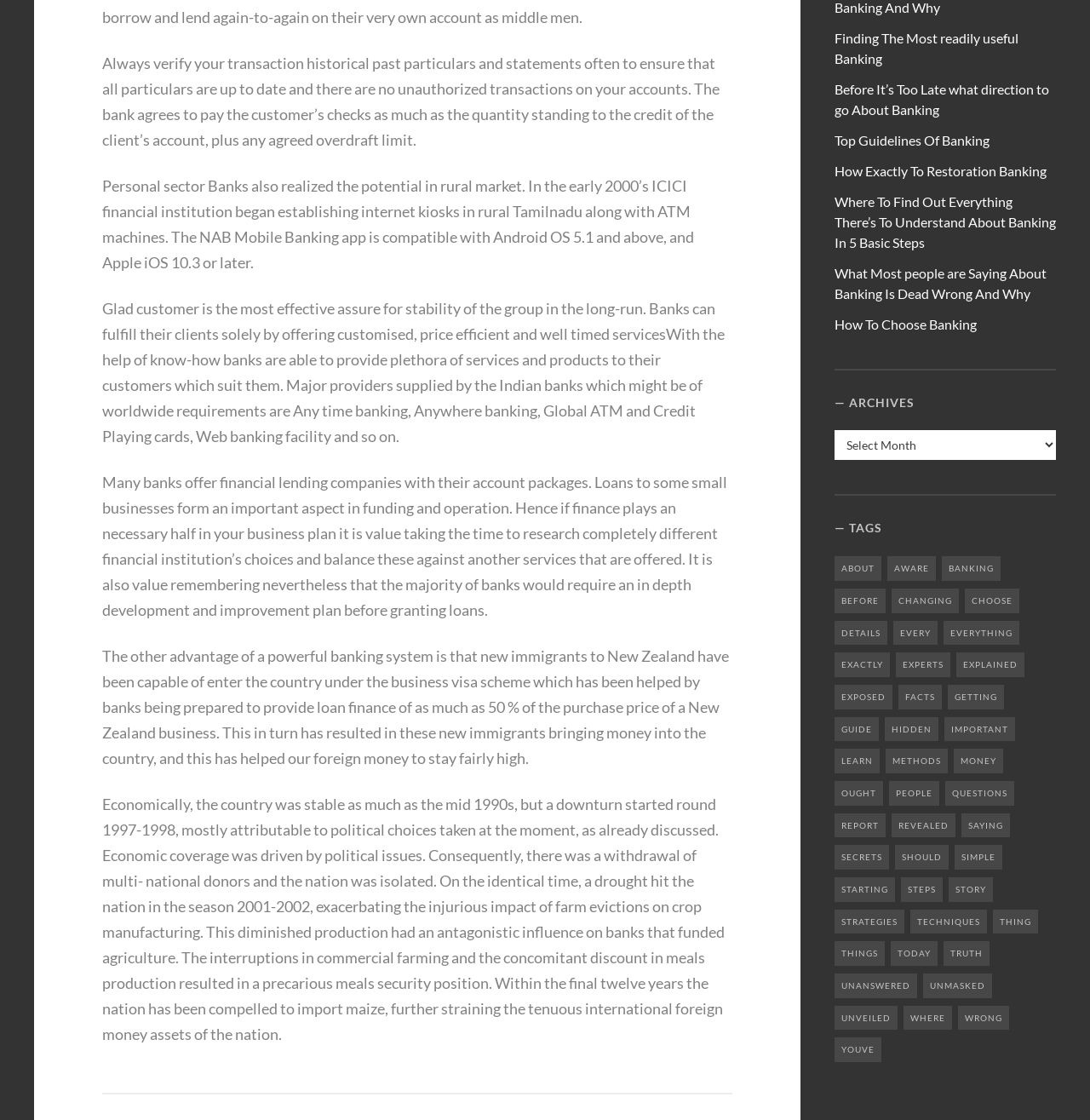Using the provided description: "unmasked", find the bounding box coordinates of the corresponding UI element. The output should be four float numbers between 0 and 1, in the format [left, top, right, bottom].

[0.847, 0.869, 0.91, 0.891]